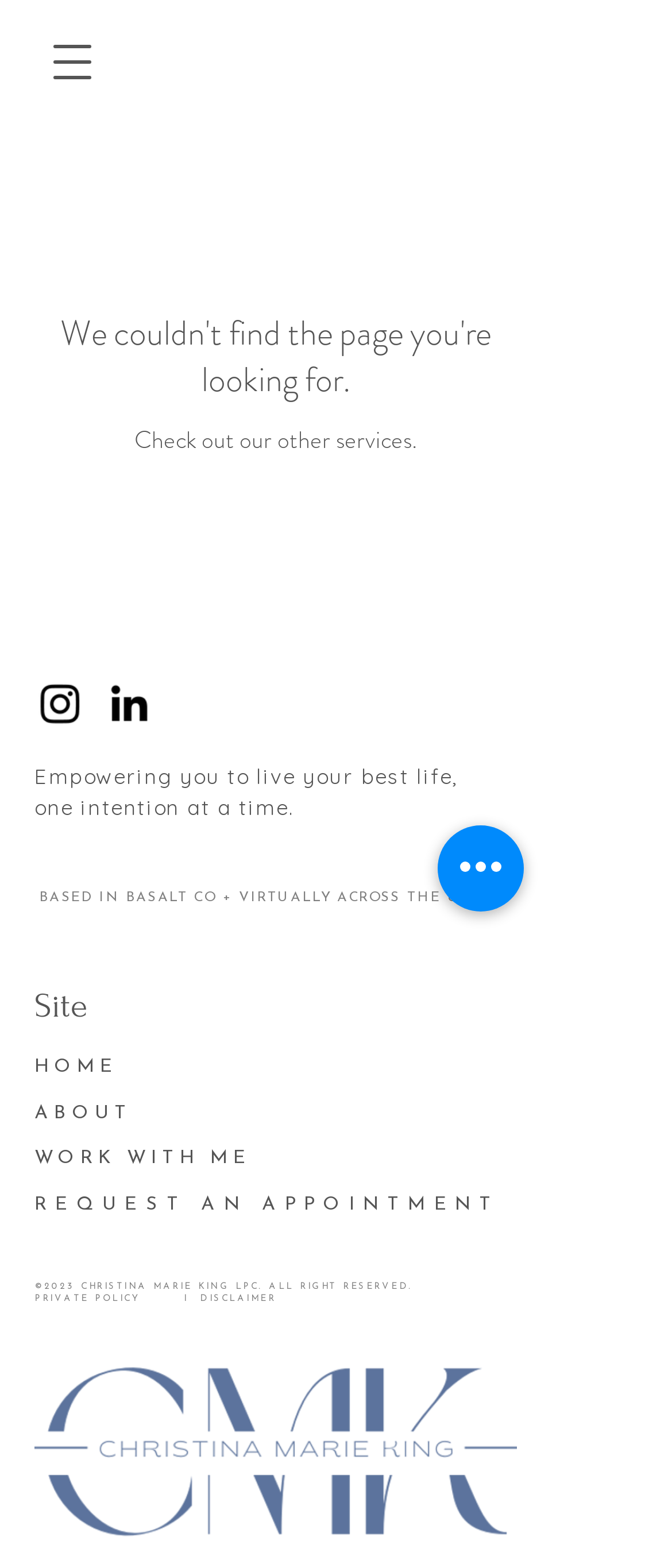Identify the bounding box coordinates of the region I need to click to complete this instruction: "Check out our other services".

[0.2, 0.269, 0.621, 0.291]